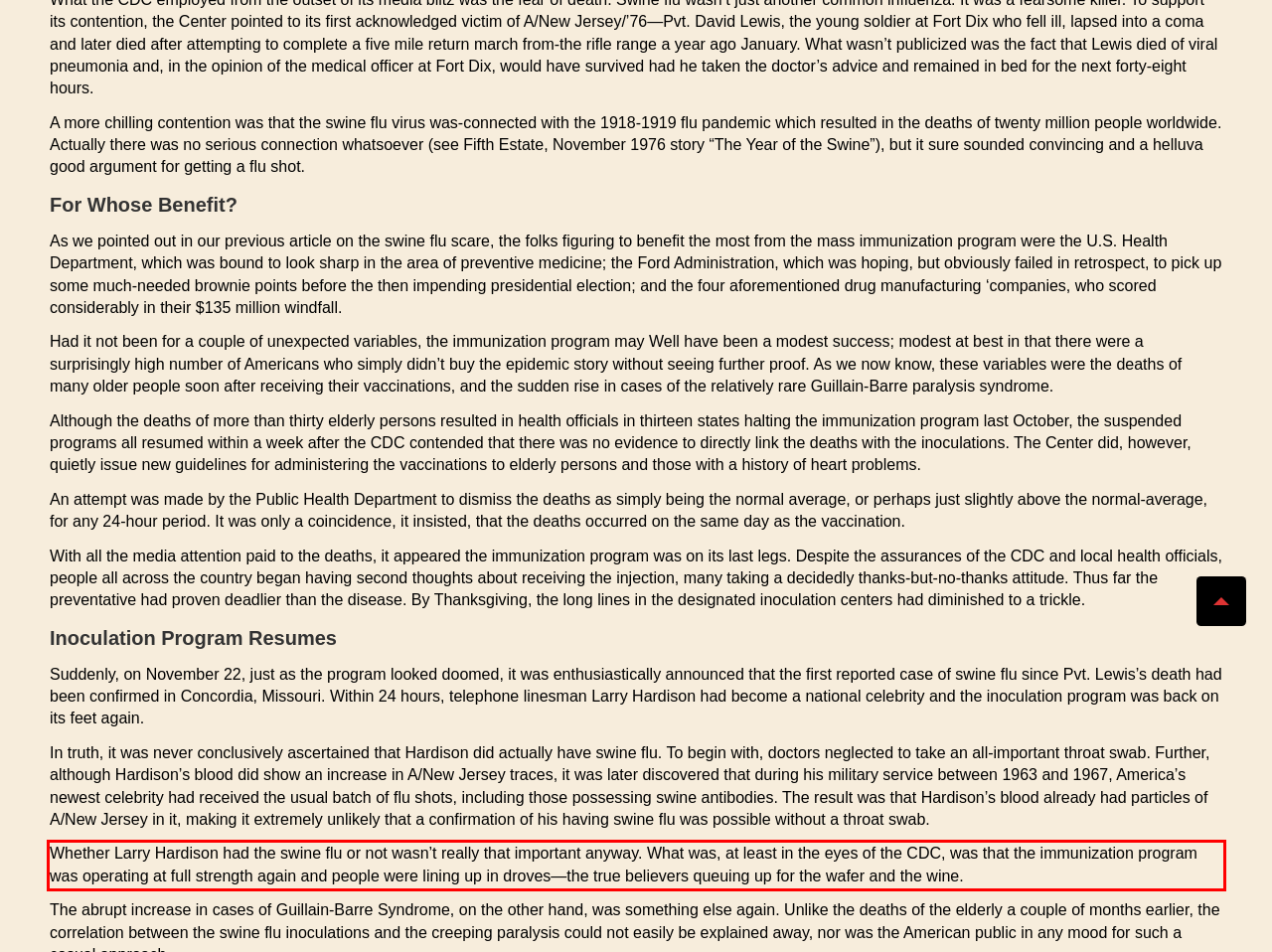Identify the text inside the red bounding box on the provided webpage screenshot by performing OCR.

Whether Larry Hardison had the swine flu or not wasn’t really that important anyway. What was, at least in the eyes of the CDC, was that the immunization program was operating at full strength again and people were lining up in droves—the true believers queuing up for the wafer and the wine.